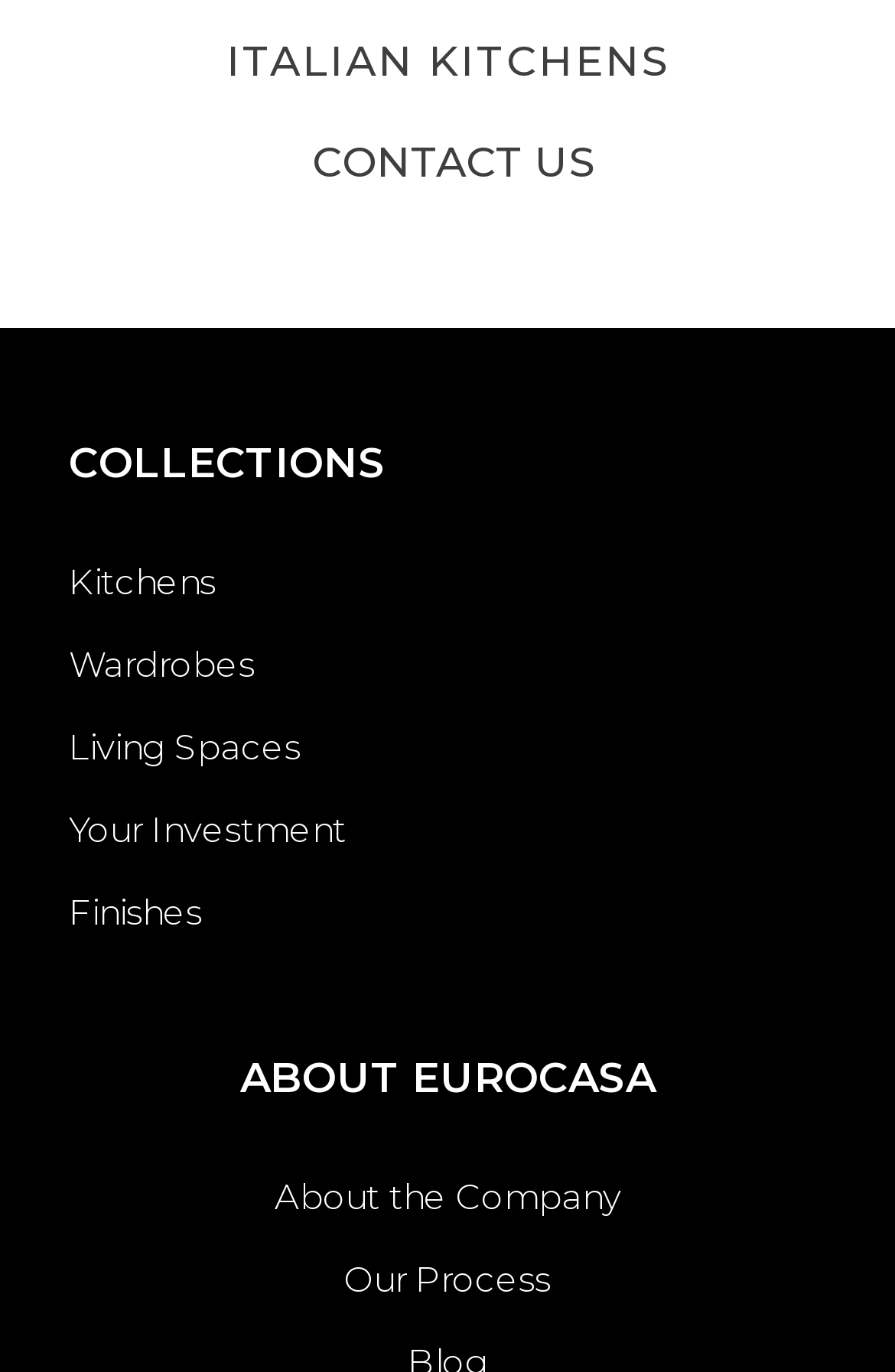Refer to the image and provide an in-depth answer to the question: 
How many types of living spaces are available?

Under the 'COLLECTIONS' heading, I can see a link 'Living Spaces', which suggests that there is only one type of living space available.